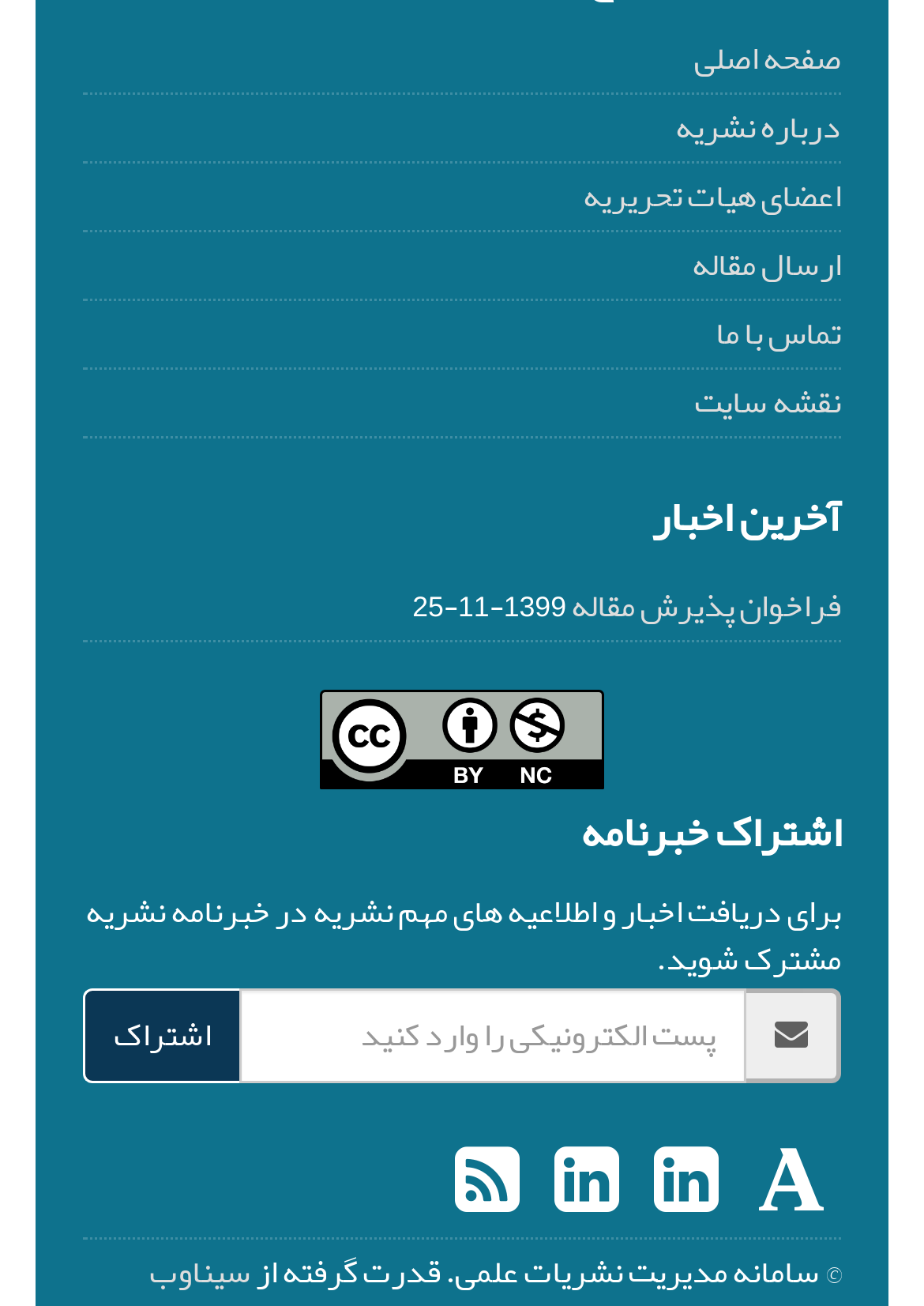Please find the bounding box coordinates for the clickable element needed to perform this instruction: "follow on Linkedin".

[0.682, 0.84, 0.79, 0.971]